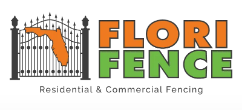Describe all the aspects of the image extensively.

This image features the logo of FloriFence, a company specializing in residential and commercial fencing solutions. The logo prominently displays the name "FLORI FENCE" in bold, vibrant orange and green letters, highlighting the company's focus on fencing services. Accompanying the text is a stylized depiction of a wrought iron gate topped with a silhouette of the state of Florida, representing the company's roots and service area. The logo effectively communicates the brand's identity, emphasizing quality fencing options for both home and business needs.